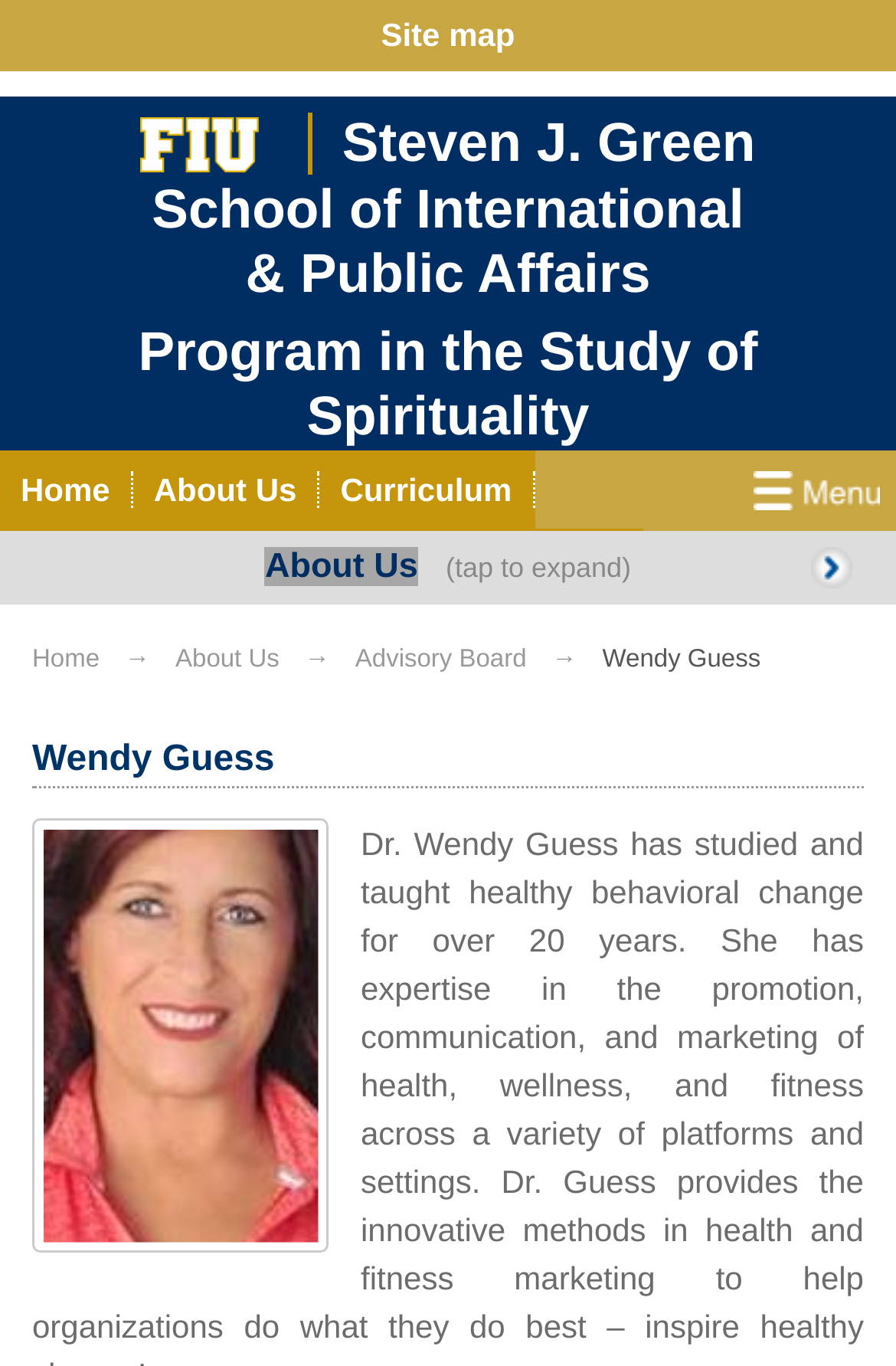Determine the webpage's heading and output its text content.

 Steven J. Green
School of International
& Public Affairs